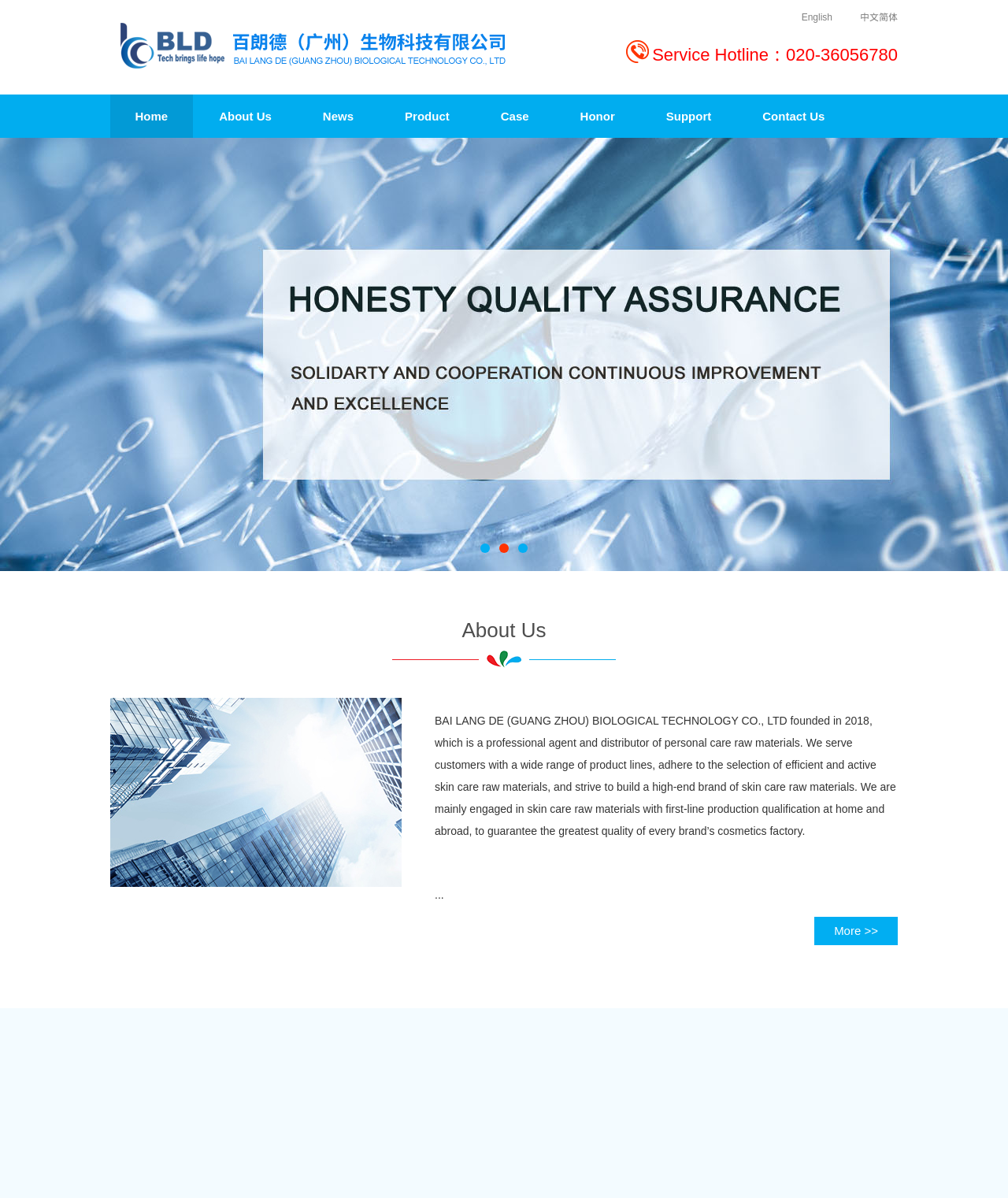Determine the bounding box coordinates for the area that should be clicked to carry out the following instruction: "Learn more about the company".

[0.109, 0.655, 0.398, 0.666]